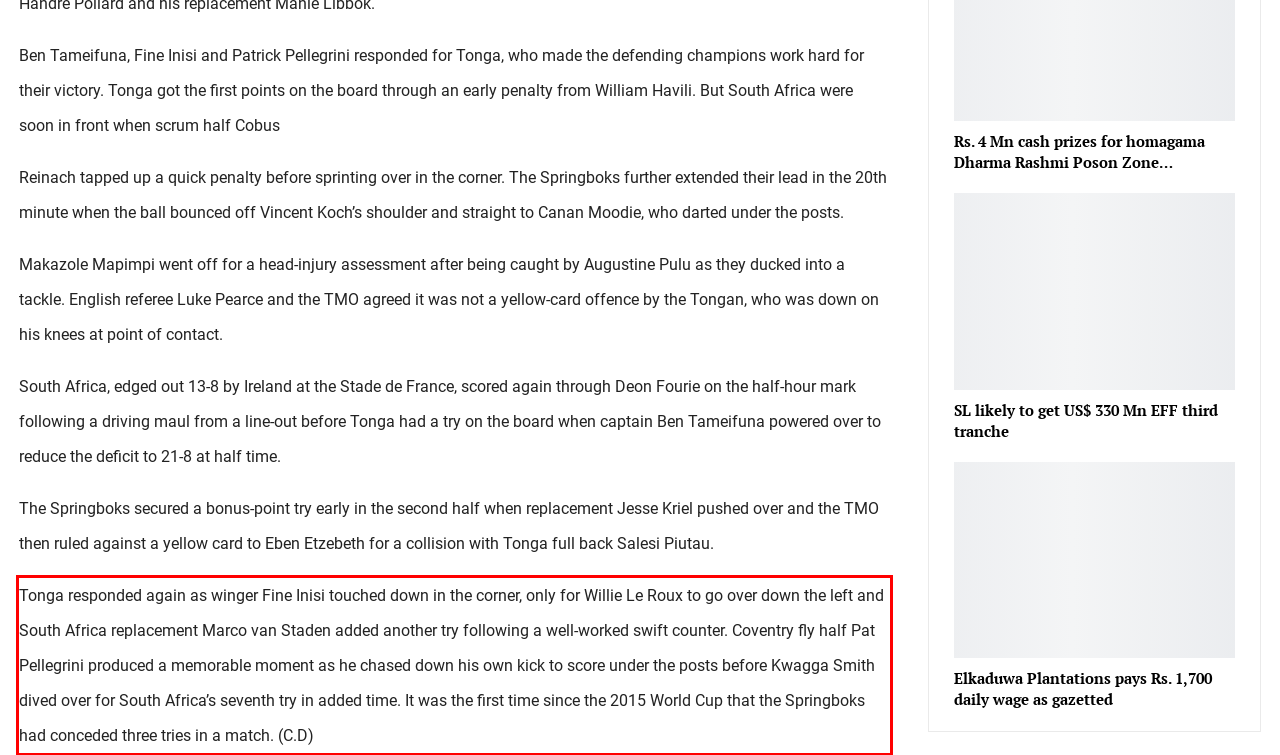Please look at the screenshot provided and find the red bounding box. Extract the text content contained within this bounding box.

Tonga responded again as winger Fine Inisi touched down in the corner, only for Willie Le Roux to go over down the left and South Africa replacement Marco van Staden added another try following a well-worked swift counter. Coventry fly half Pat Pellegrini produced a memorable moment as he chased down his own kick to score under the posts before Kwagga Smith dived over for South Africa’s seventh try in added time. It was the first time since the 2015 World Cup that the Springboks had conceded three tries in a match. (C.D)